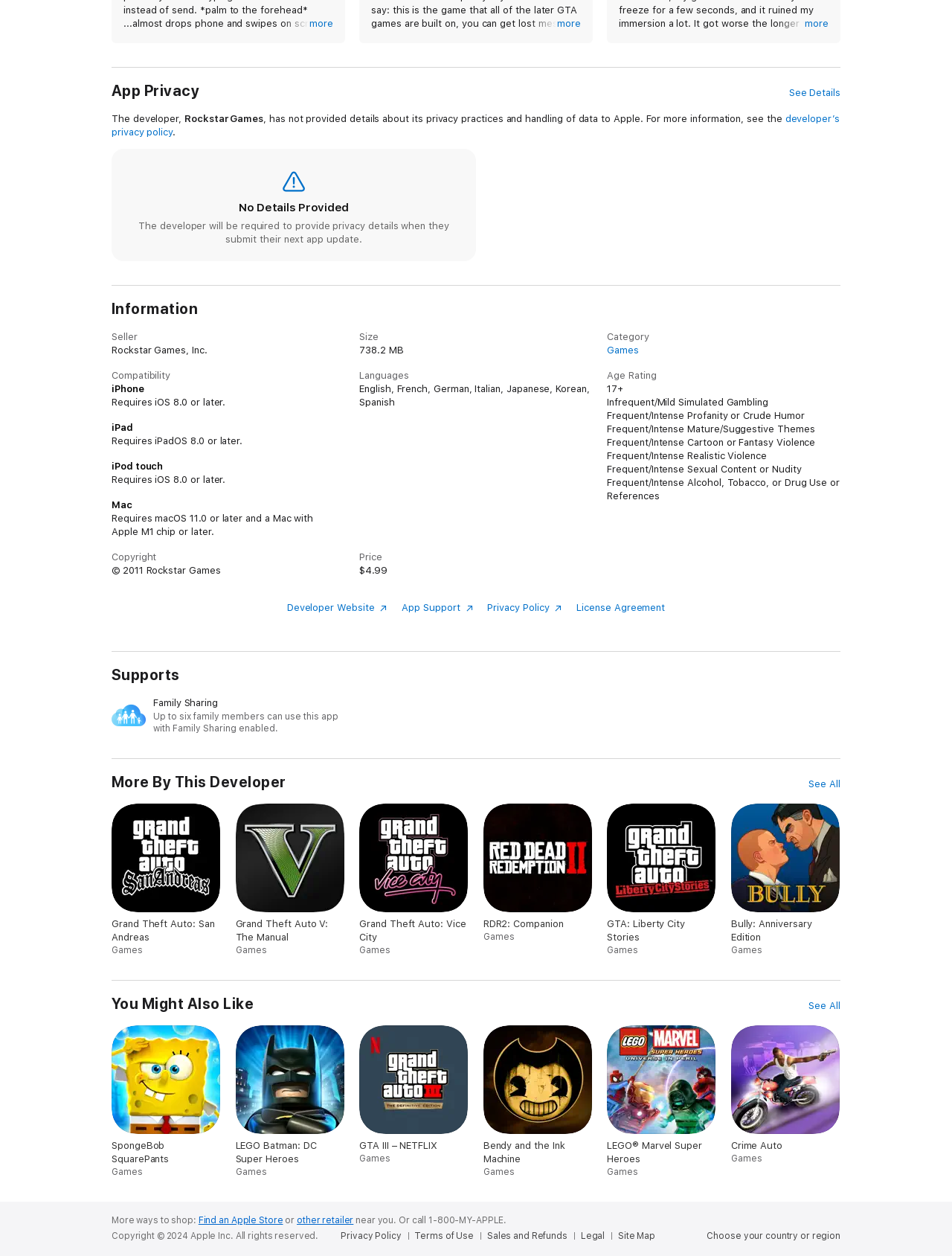Predict the bounding box coordinates for the UI element described as: "See Details". The coordinates should be four float numbers between 0 and 1, presented as [left, top, right, bottom].

[0.829, 0.069, 0.883, 0.079]